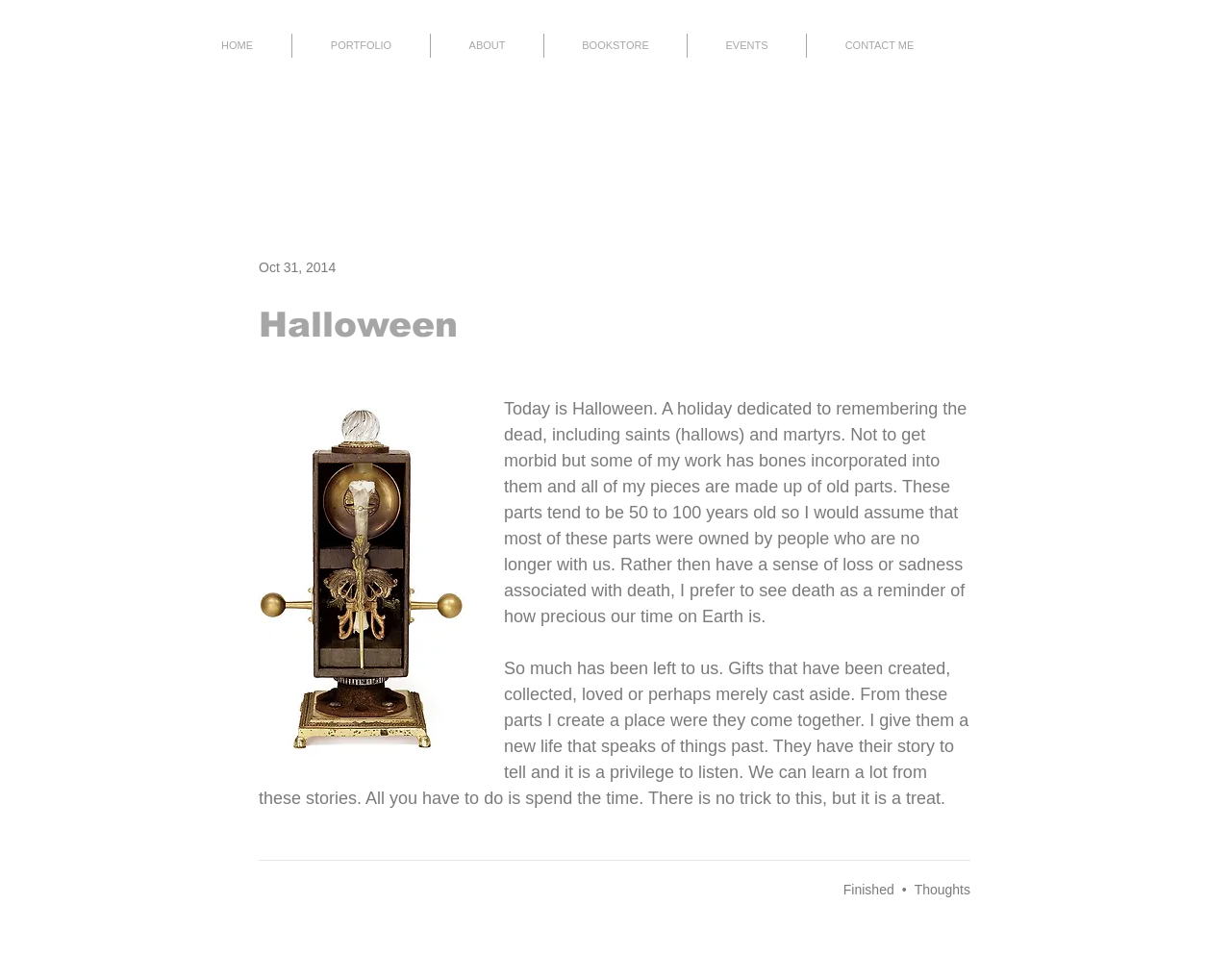Pinpoint the bounding box coordinates of the element that must be clicked to accomplish the following instruction: "view finished works". The coordinates should be in the format of four float numbers between 0 and 1, i.e., [left, top, right, bottom].

[0.685, 0.899, 0.726, 0.915]